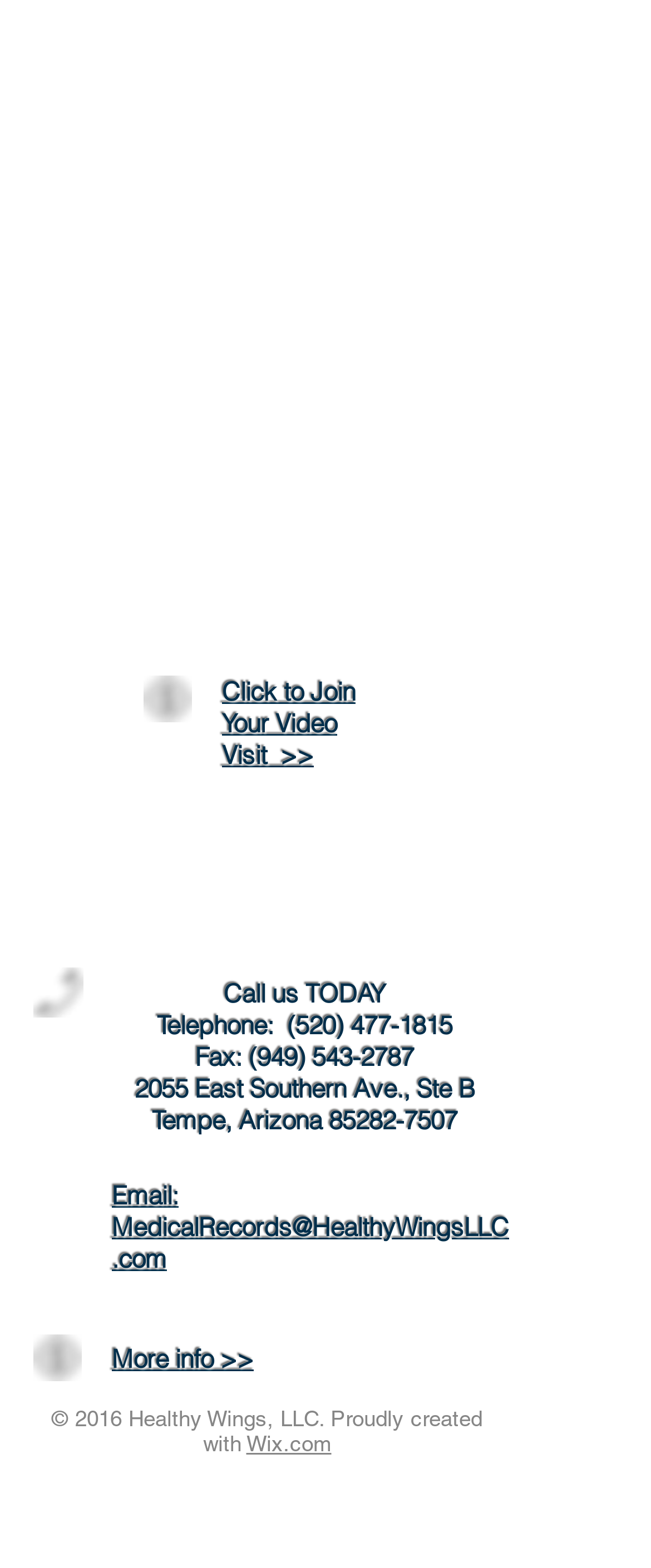Determine the bounding box for the UI element described here: "Email: MedicalRecords@HealthyWingsLLC.com".

[0.172, 0.752, 0.782, 0.813]